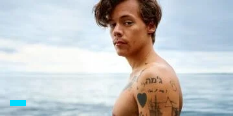Generate a detailed explanation of the scene depicted in the image.

The image features a shirtless young man standing by the water, likely at a beach or coastal location. He has tousled hair and is facing slightly to the side, revealing several tattoos on his arm and torso, which add a hint of personal style and character. The backdrop showcases a cloudy sky and the serene ocean, conveying a calm and introspective atmosphere. This imagery evokes themes of self-expression and freedom, resonating with his artistic persona. The context suggests he might be related to discussions or articles surrounding celebrities or contemporary music, as he is associated with Harry Styles, known for his impactful career in the entertainment industry.